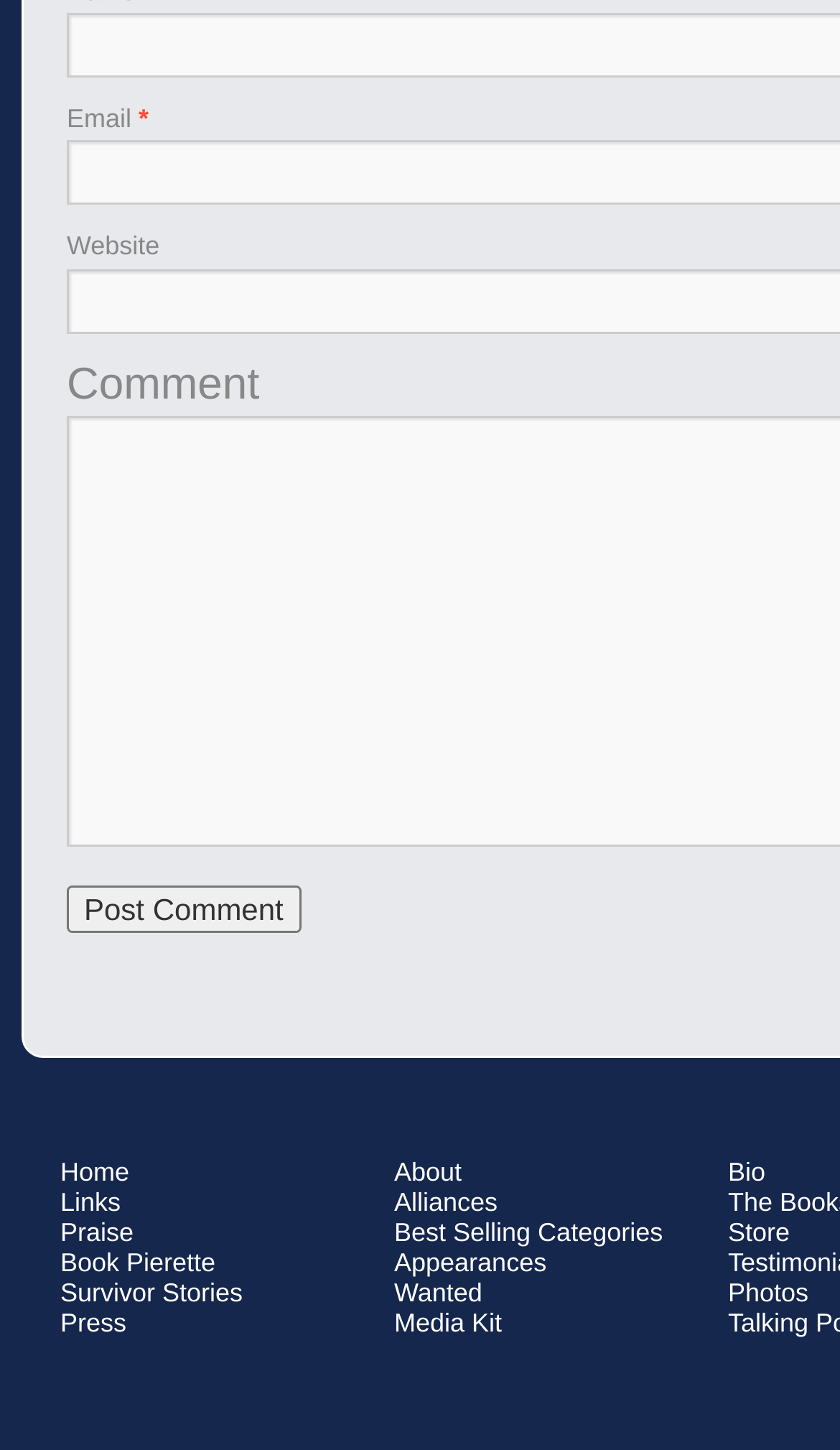Please identify the bounding box coordinates of the clickable area that will fulfill the following instruction: "check the Praise page". The coordinates should be in the format of four float numbers between 0 and 1, i.e., [left, top, right, bottom].

[0.072, 0.839, 0.159, 0.86]